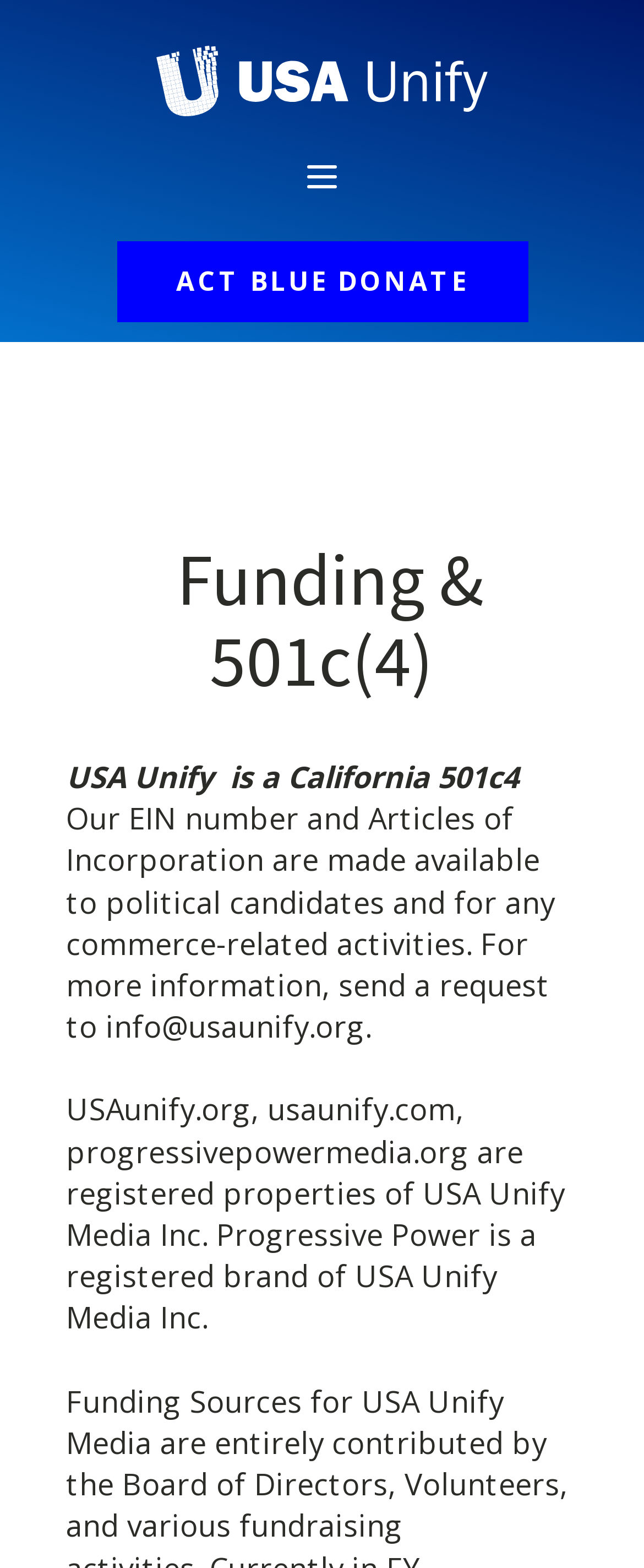From the webpage screenshot, predict the bounding box of the UI element that matches this description: "alt="USA Unify Silhouette Logo Wide"".

[0.215, 0.025, 0.785, 0.078]